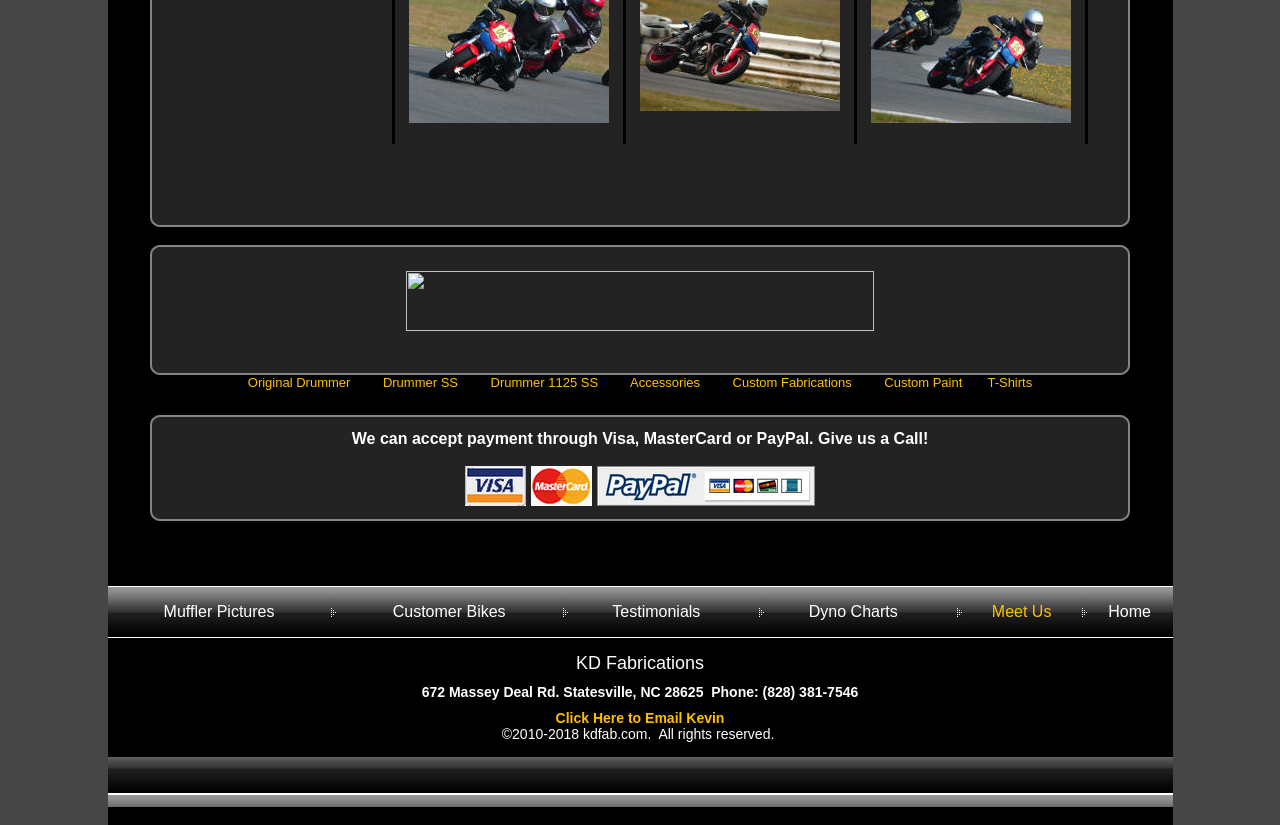What type of products are available?
Please use the image to provide a one-word or short phrase answer.

Drumming products, T-Shirts